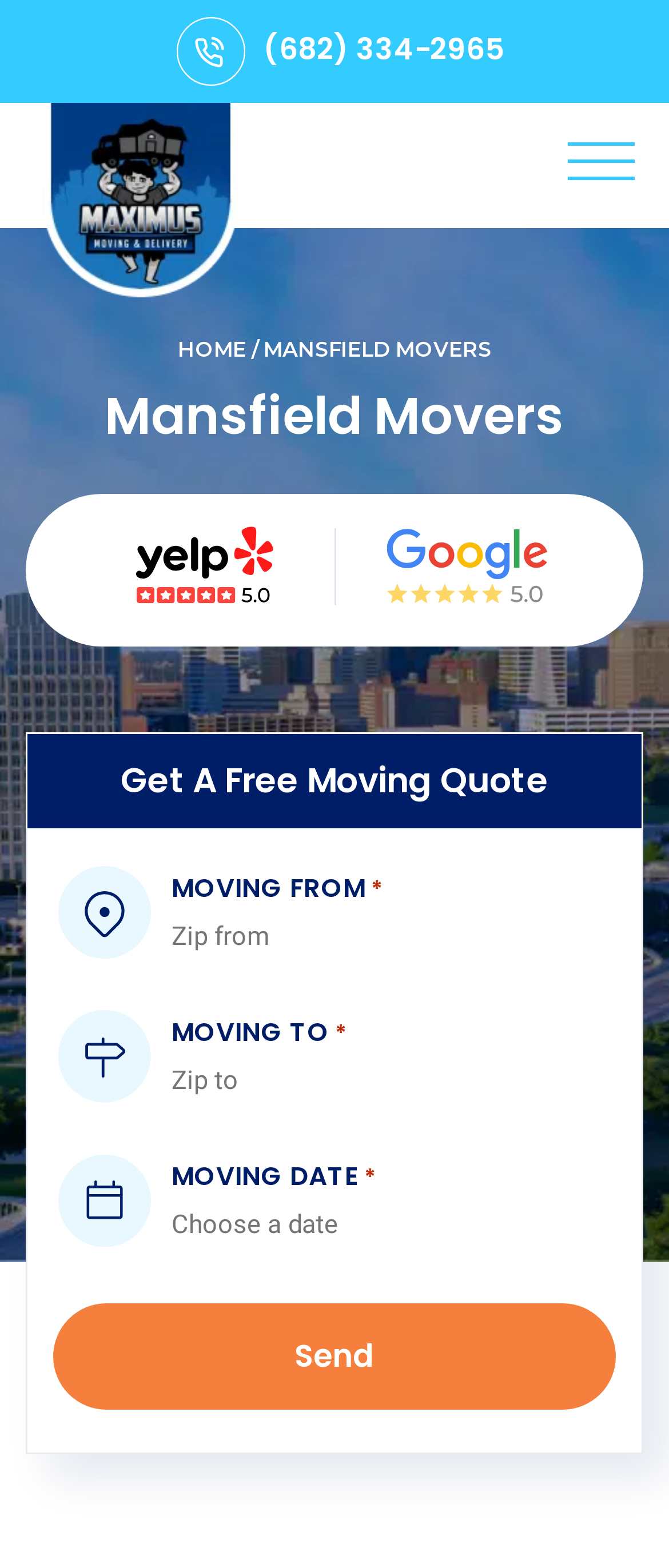Answer the question with a single word or phrase: 
How many social media links are available?

2